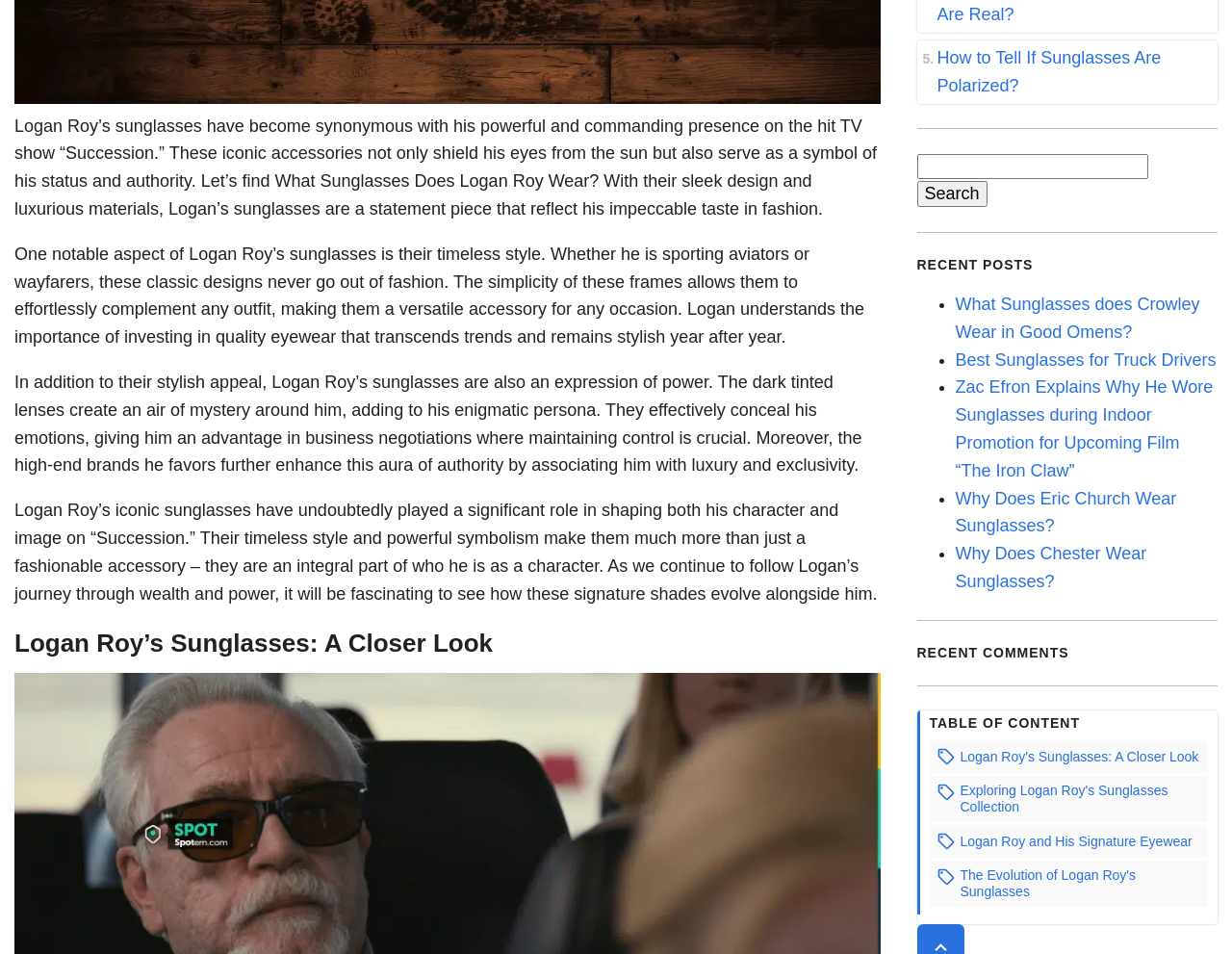Using the description "Exploring Logan Roy's Sunglasses Collection", predict the bounding box of the relevant HTML element.

[0.76, 0.821, 0.975, 0.855]